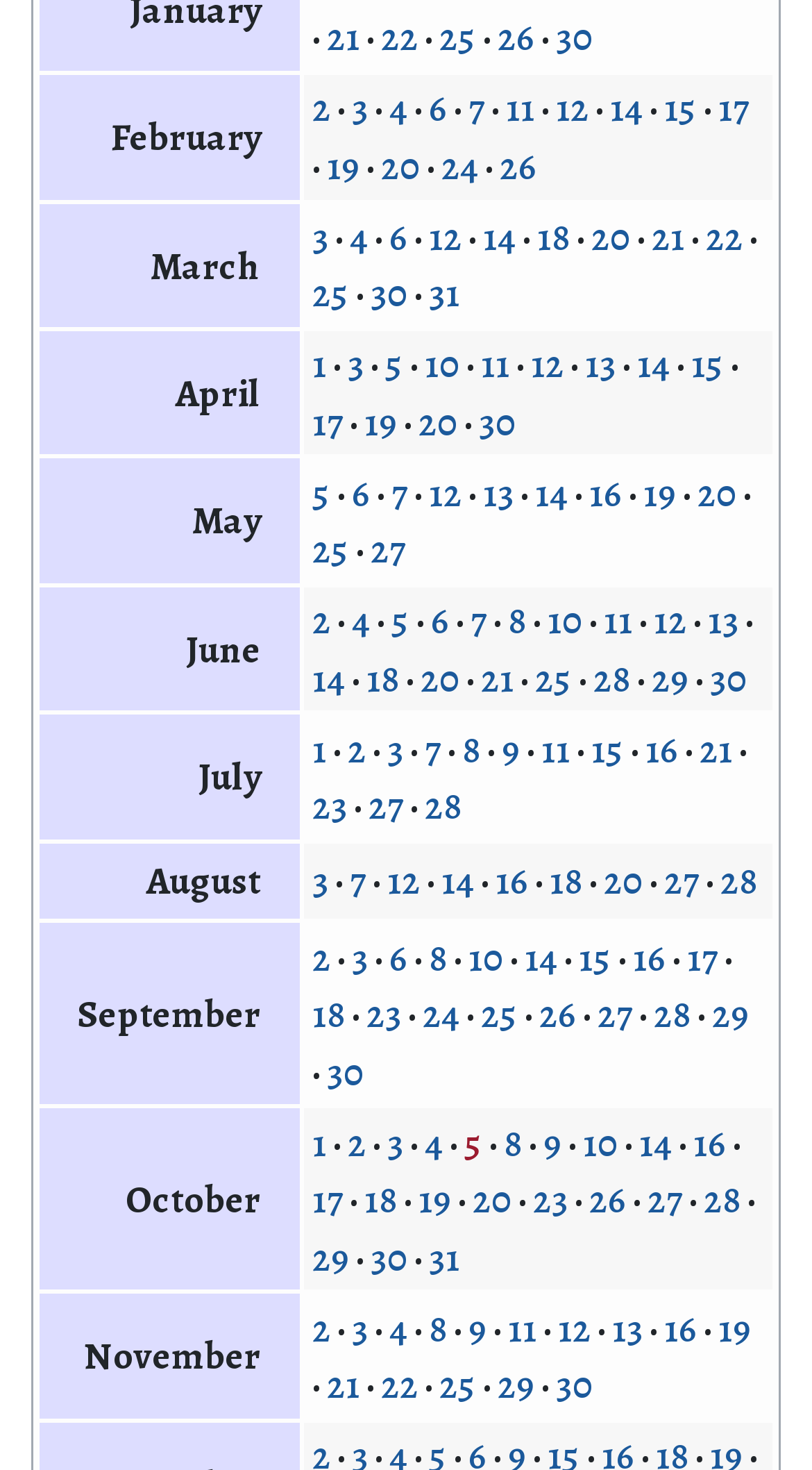How many months are listed?
Answer the question in as much detail as possible.

I counted the number of row headers, which are 'February', 'March', 'April', 'May', 'June', and found that there are 6 months listed.